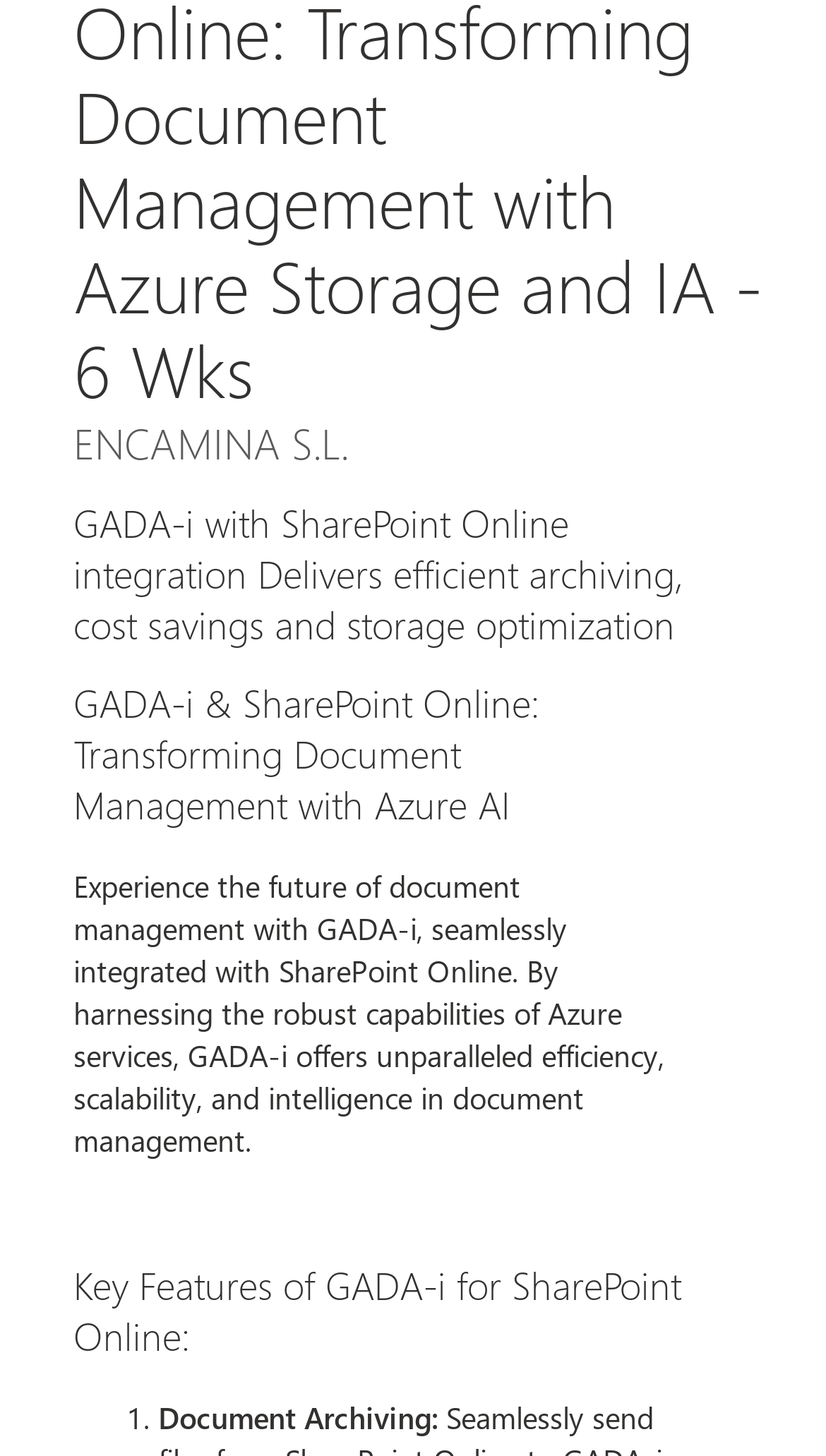Locate the UI element that matches the description El Salvador in the webpage screenshot. Return the bounding box coordinates in the format (top-left x, top-left y, bottom-right x, bottom-right y), with values ranging from 0 to 1.

[0.342, 0.275, 0.515, 0.298]